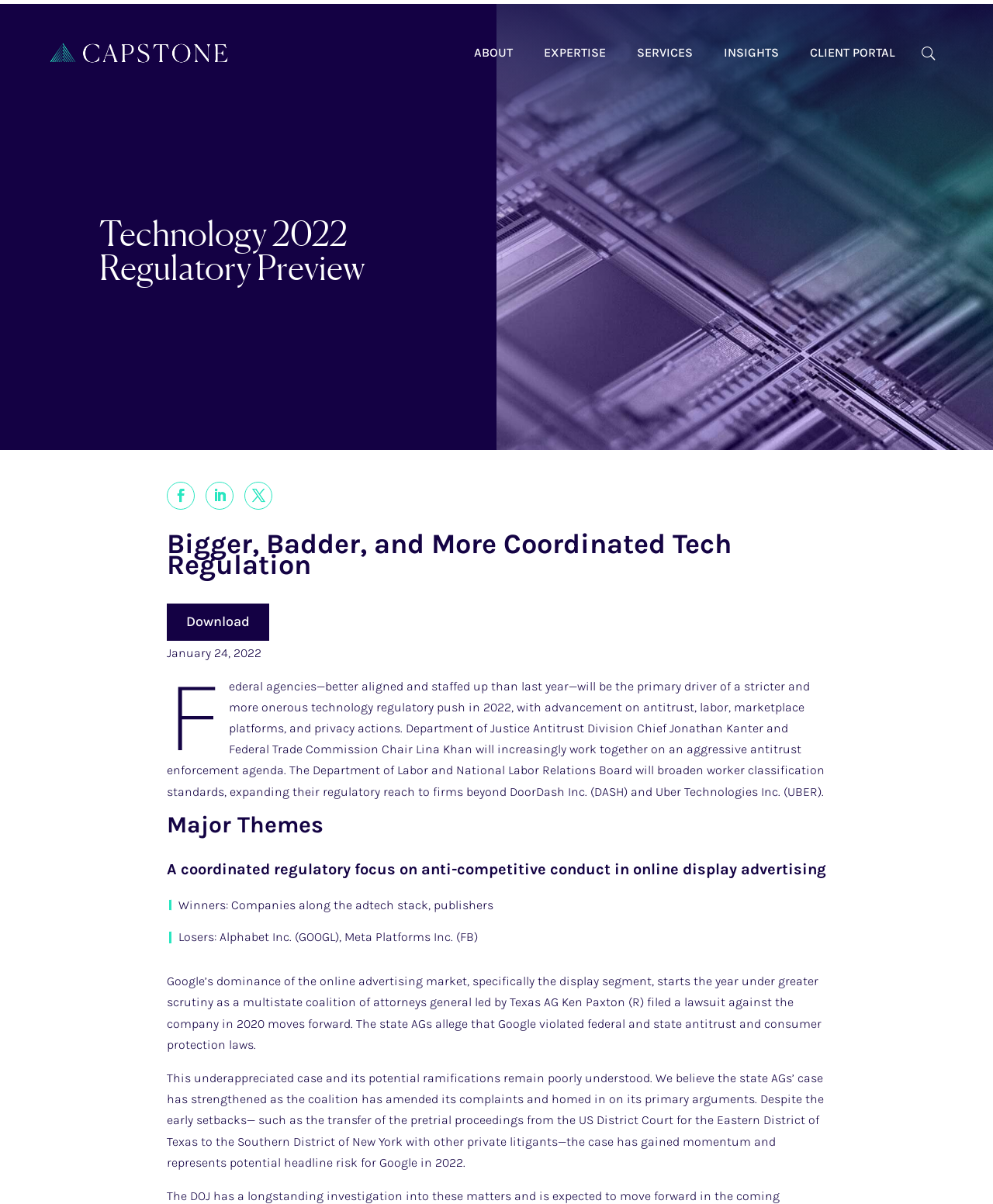Indicate the bounding box coordinates of the clickable region to achieve the following instruction: "Click the Contact Us link."

None